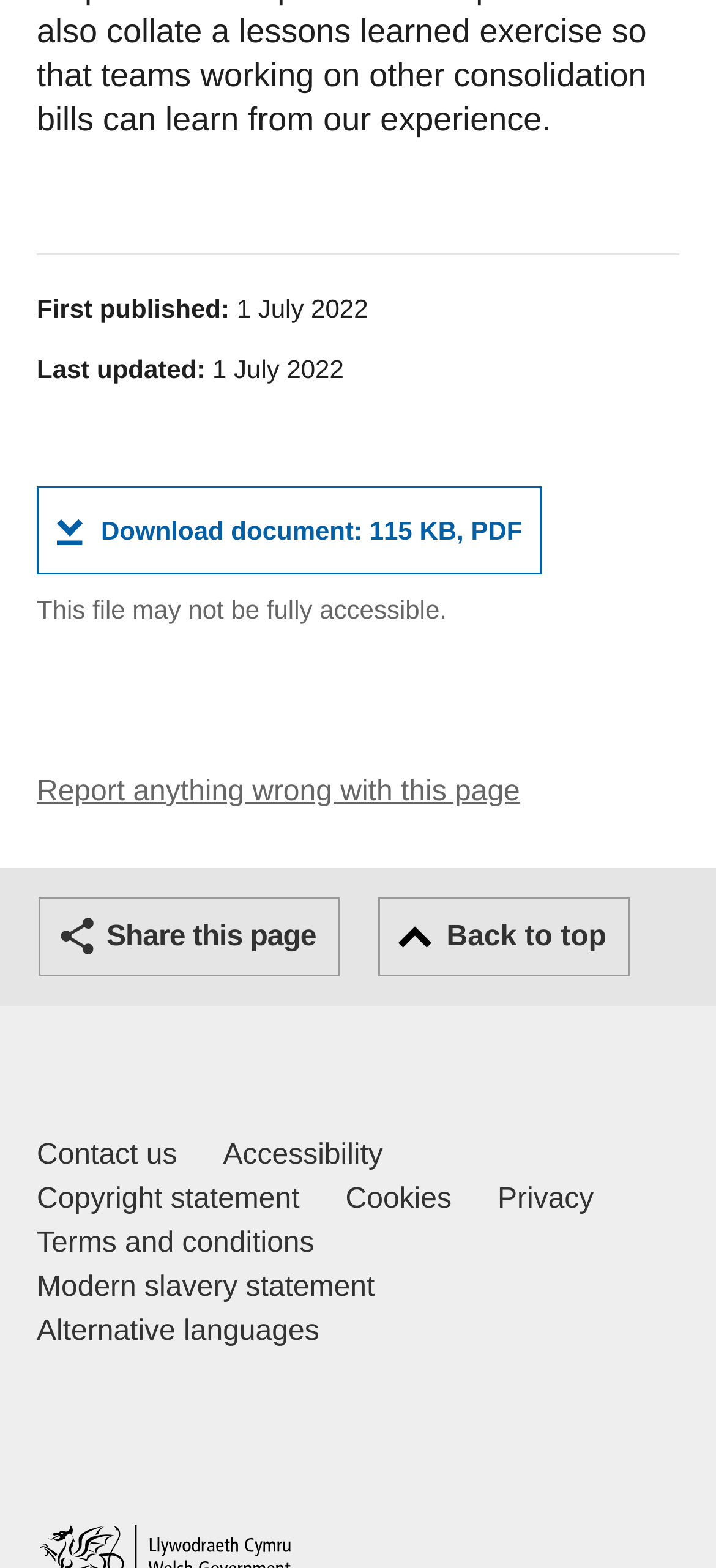Please locate the bounding box coordinates of the element that should be clicked to complete the given instruction: "Share this page".

[0.054, 0.572, 0.475, 0.622]